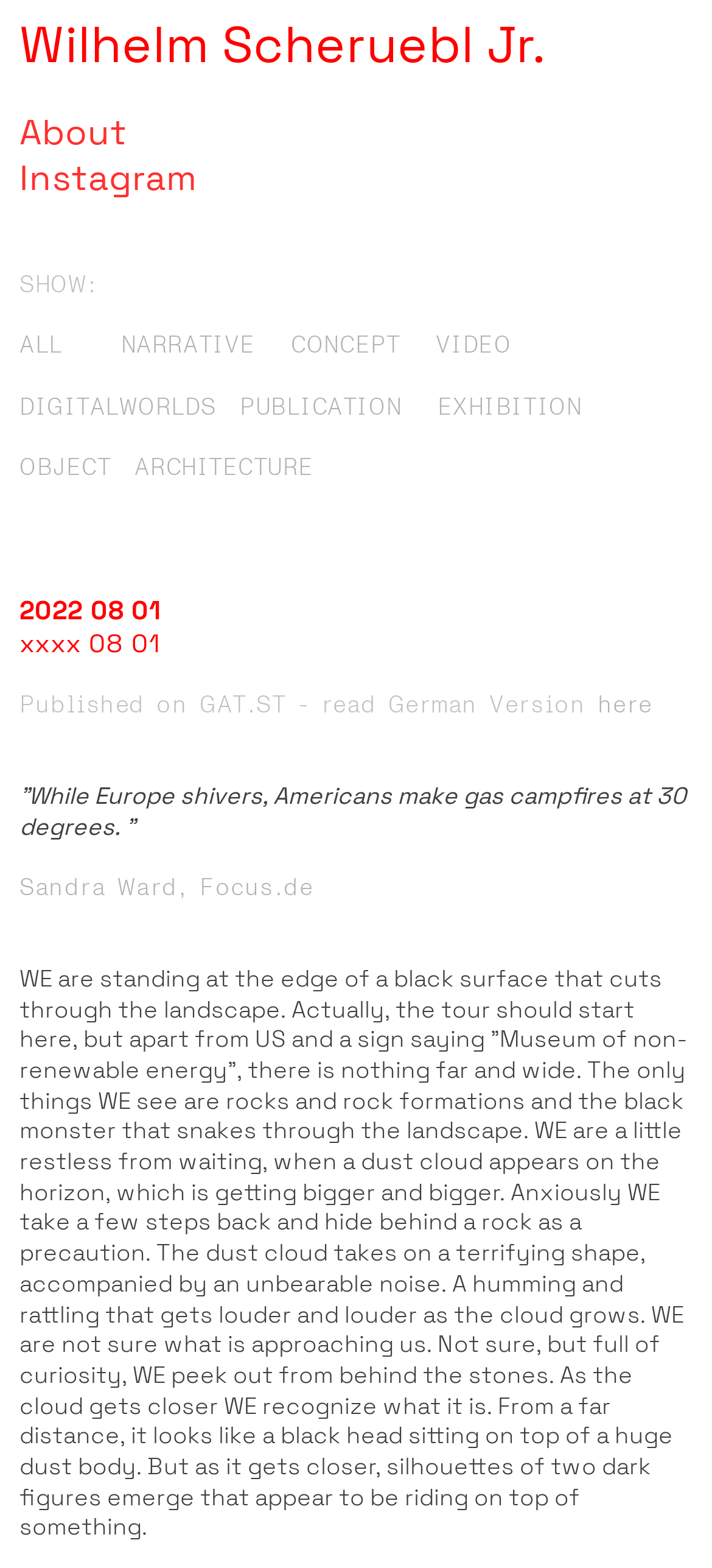Locate the bounding box coordinates of the element that should be clicked to fulfill the instruction: "Read the article 'While Europe shivers, Americans make gas campfires at 30 degrees...' ".

[0.027, 0.498, 0.963, 0.537]